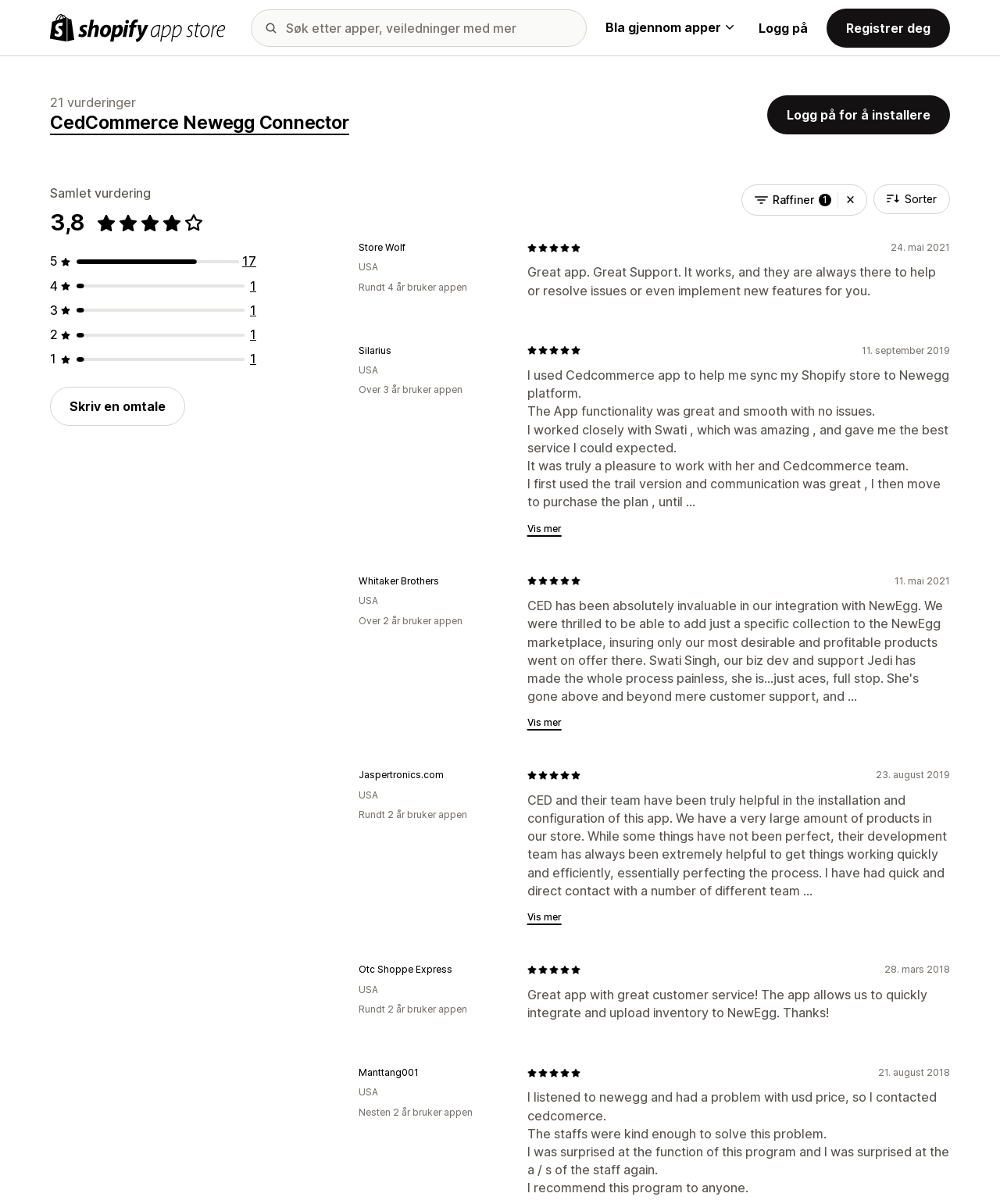Using details from the image, please answer the following question comprehensively:
How many stars did Jaspertronics.com give to CedCommerce Newegg Connector?

I found the rating by looking at the image of 5 stars which is associated with the user 'Jaspertronics.com'. This indicates that Jaspertronics.com gave a perfect rating of 5 out of 5 stars to CedCommerce Newegg Connector.